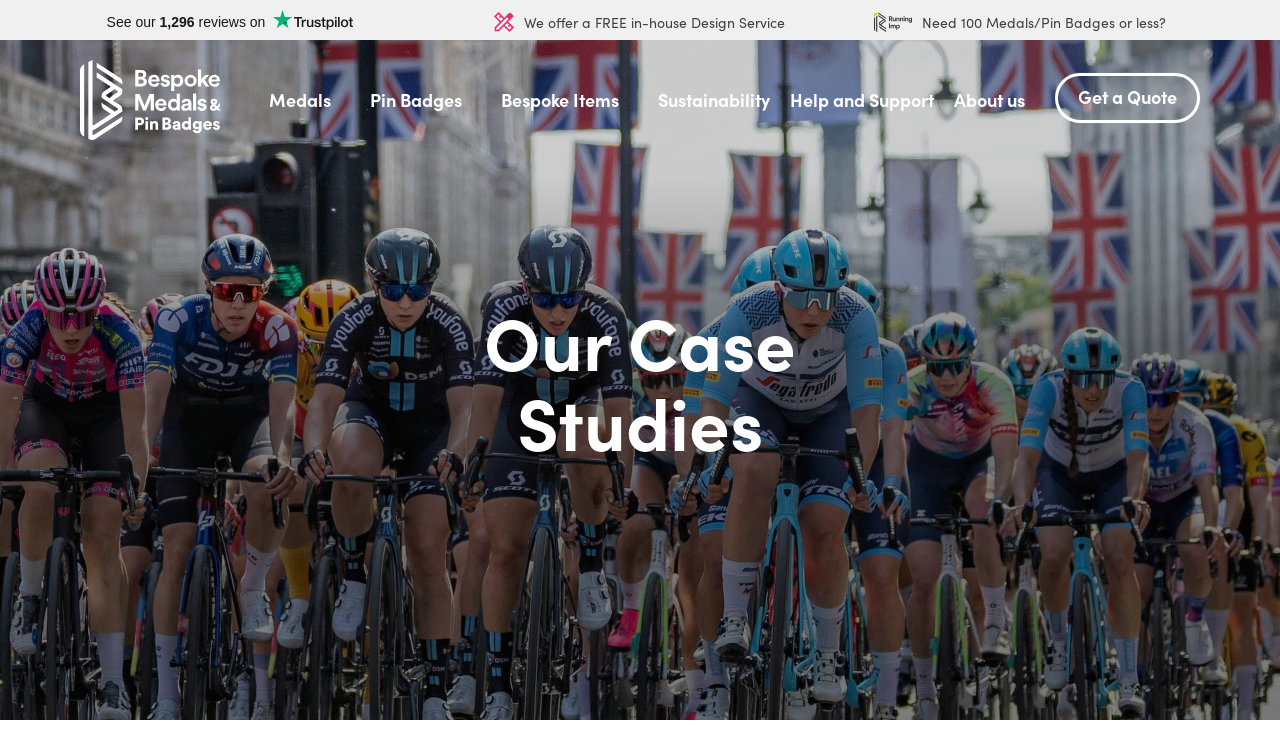Determine the bounding box coordinates of the region to click in order to accomplish the following instruction: "Learn about free design service". Provide the coordinates as four float numbers between 0 and 1, specifically [left, top, right, bottom].

[0.386, 0.013, 0.614, 0.045]